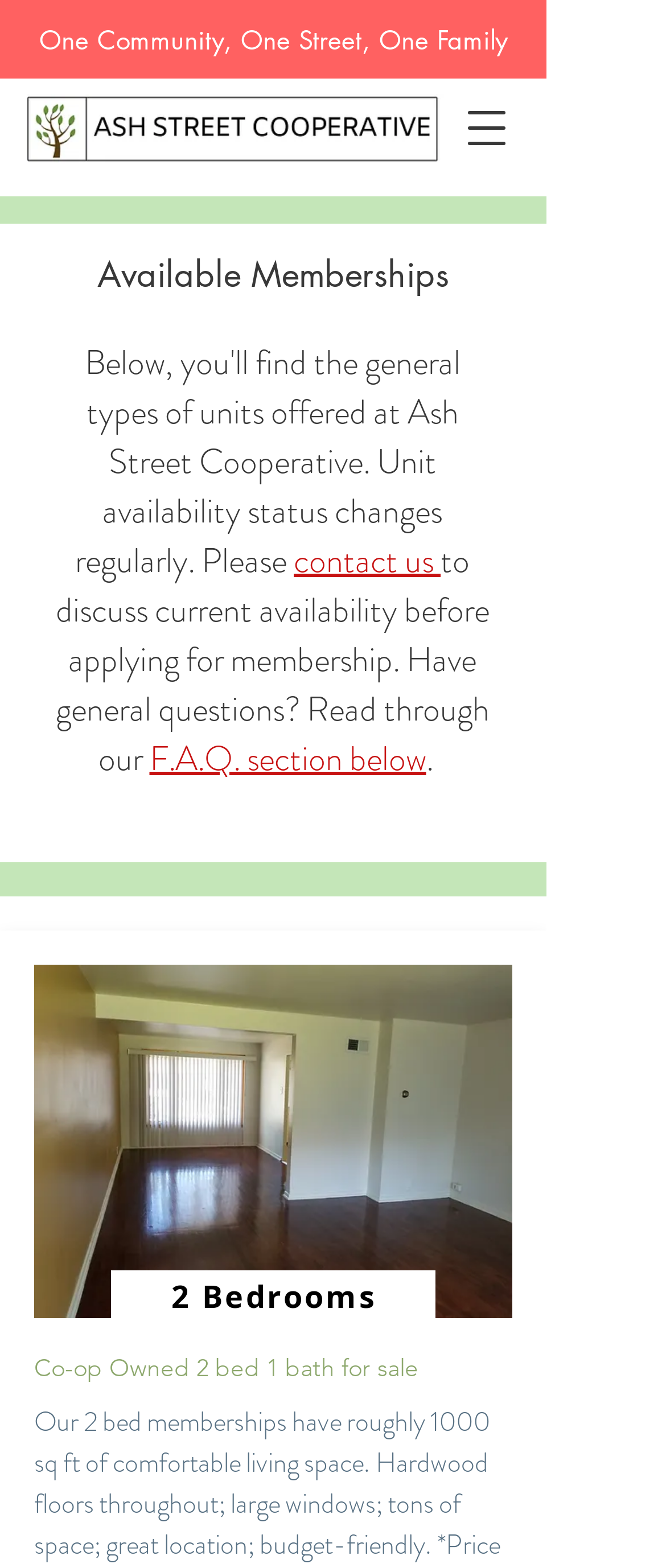What type of property is for sale?
Kindly offer a comprehensive and detailed response to the question.

I found this answer by examining the heading '2 Bedrooms' and the static text 'Co-op Owned 2 bed 1 bath for sale', which indicates that the property for sale is a 2-bedroom unit.